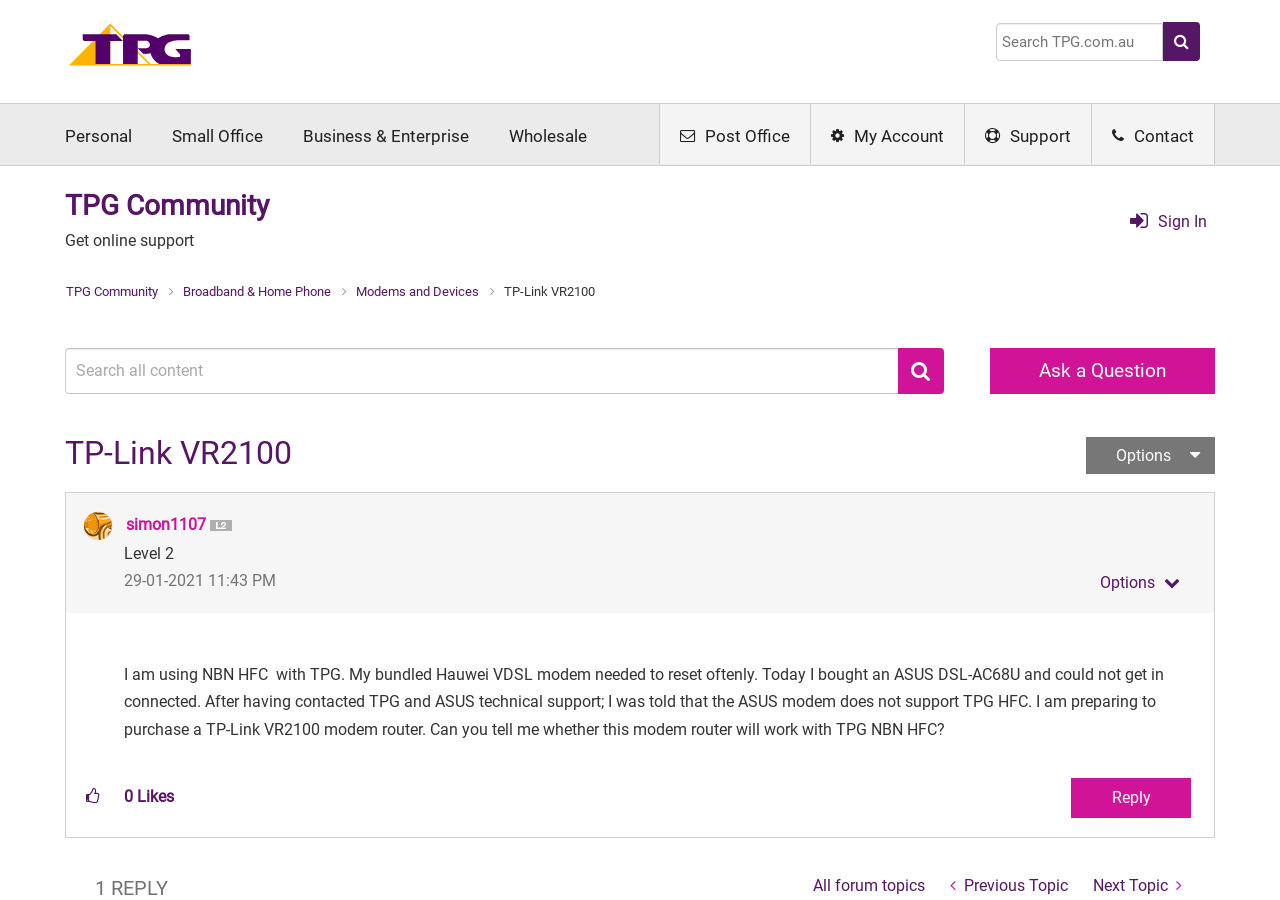Determine the bounding box coordinates for the clickable element to execute this instruction: "Click on the author's name". Provide the coordinates as four float numbers between 0 and 1, i.e., [left, top, right, bottom].

None